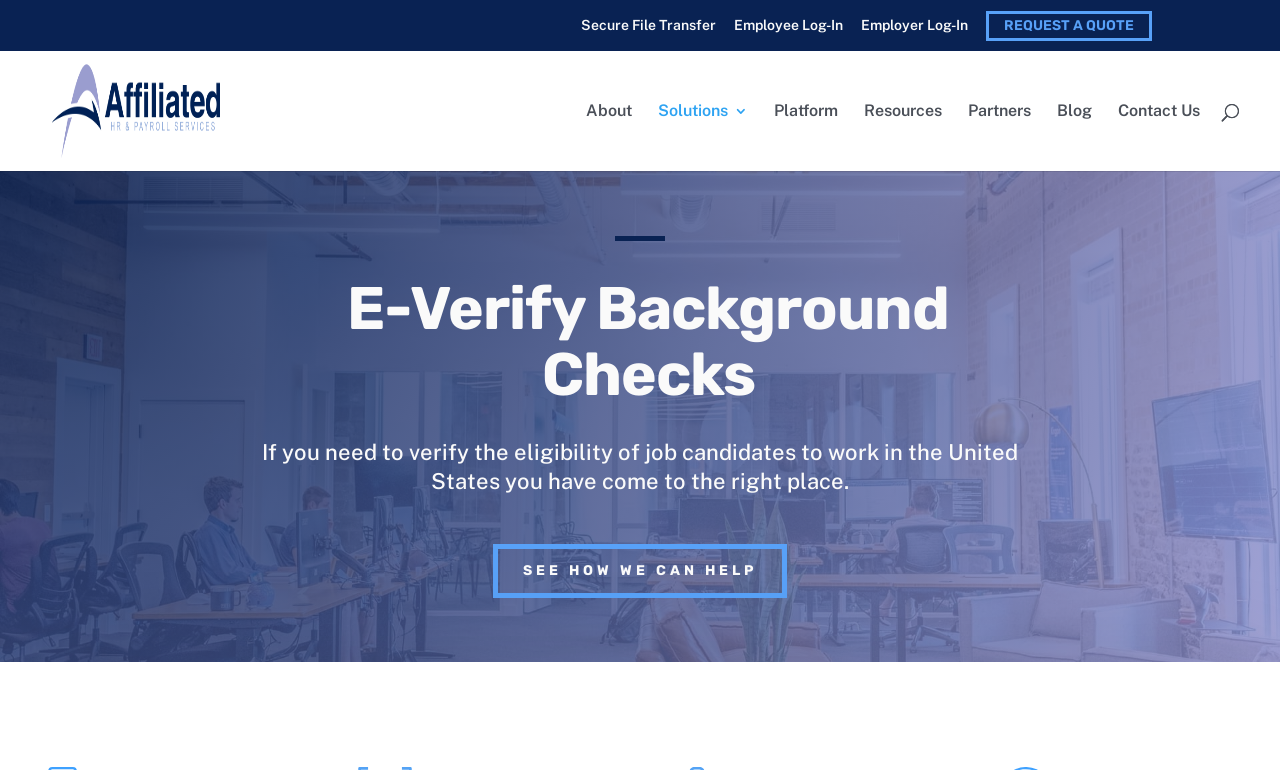Please locate the bounding box coordinates of the element that should be clicked to achieve the given instruction: "learn more about E-Verify background checks".

[0.385, 0.706, 0.615, 0.776]